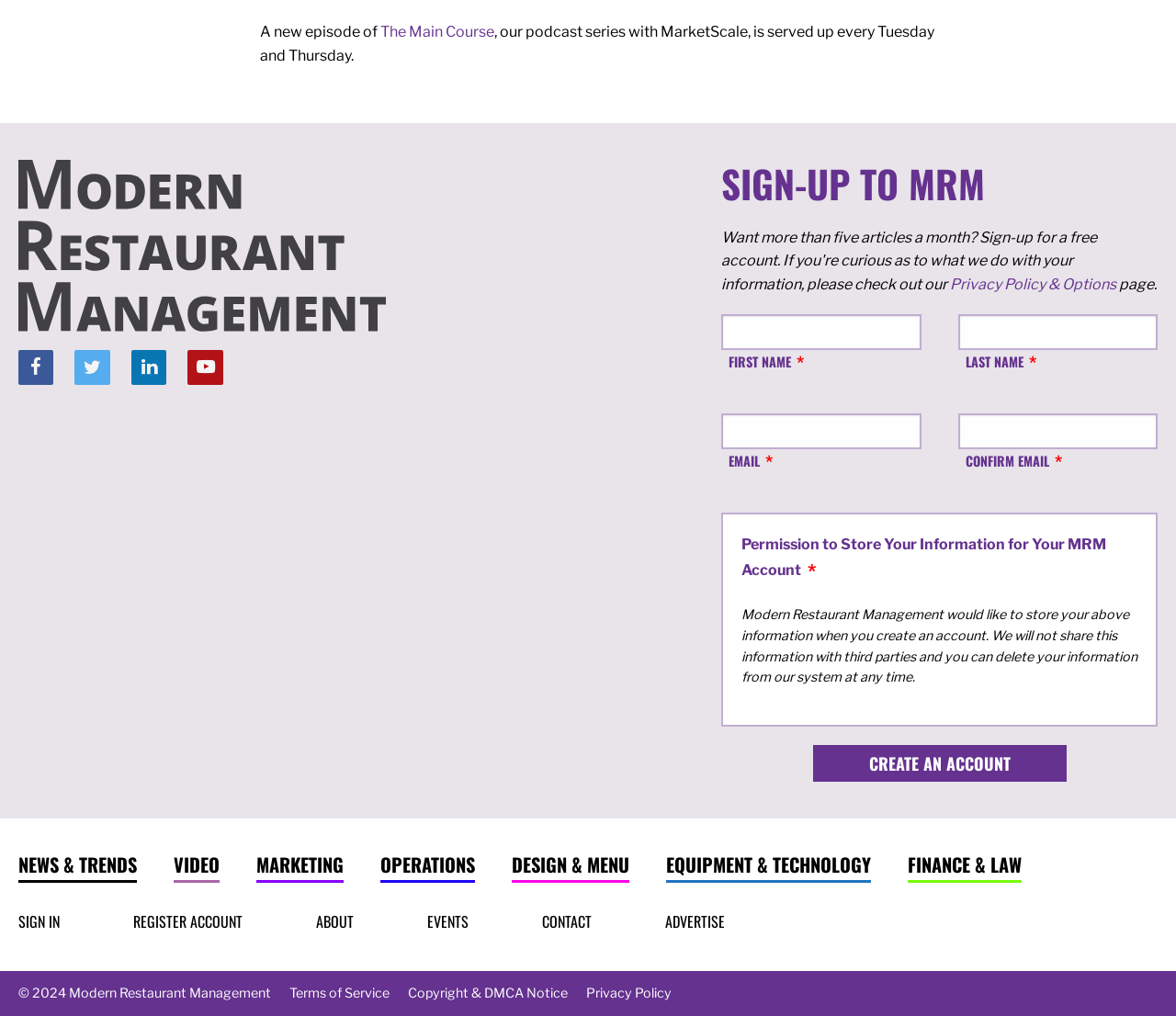Based on the element description aria-label="Youtube" title="Youtube", identify the bounding box coordinates for the UI element. The coordinates should be in the format (top-left x, top-left y, bottom-right x, bottom-right y) and within the 0 to 1 range.

[0.16, 0.344, 0.19, 0.379]